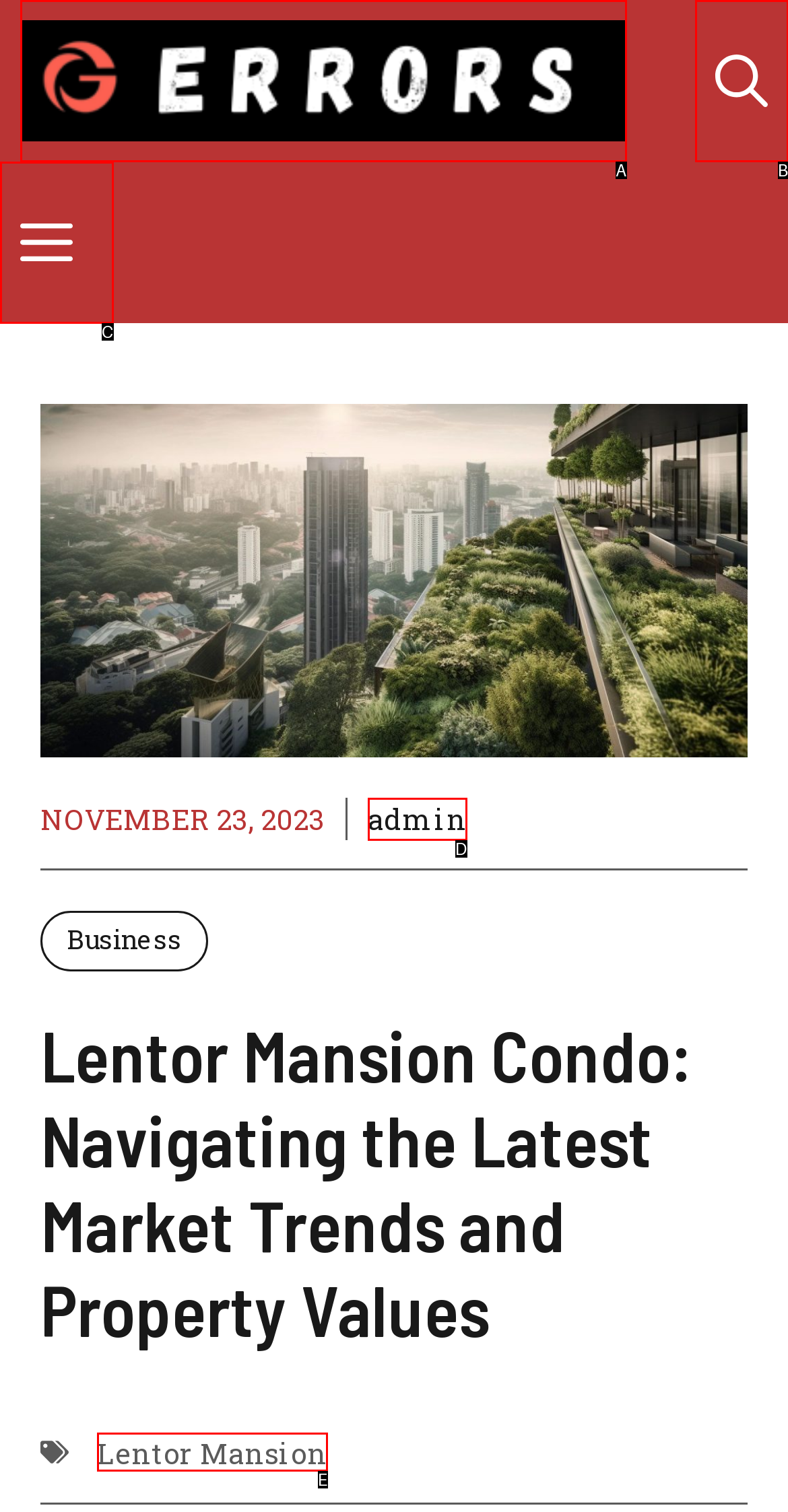Identify the option that corresponds to the description: aria-label="Open search". Provide only the letter of the option directly.

B